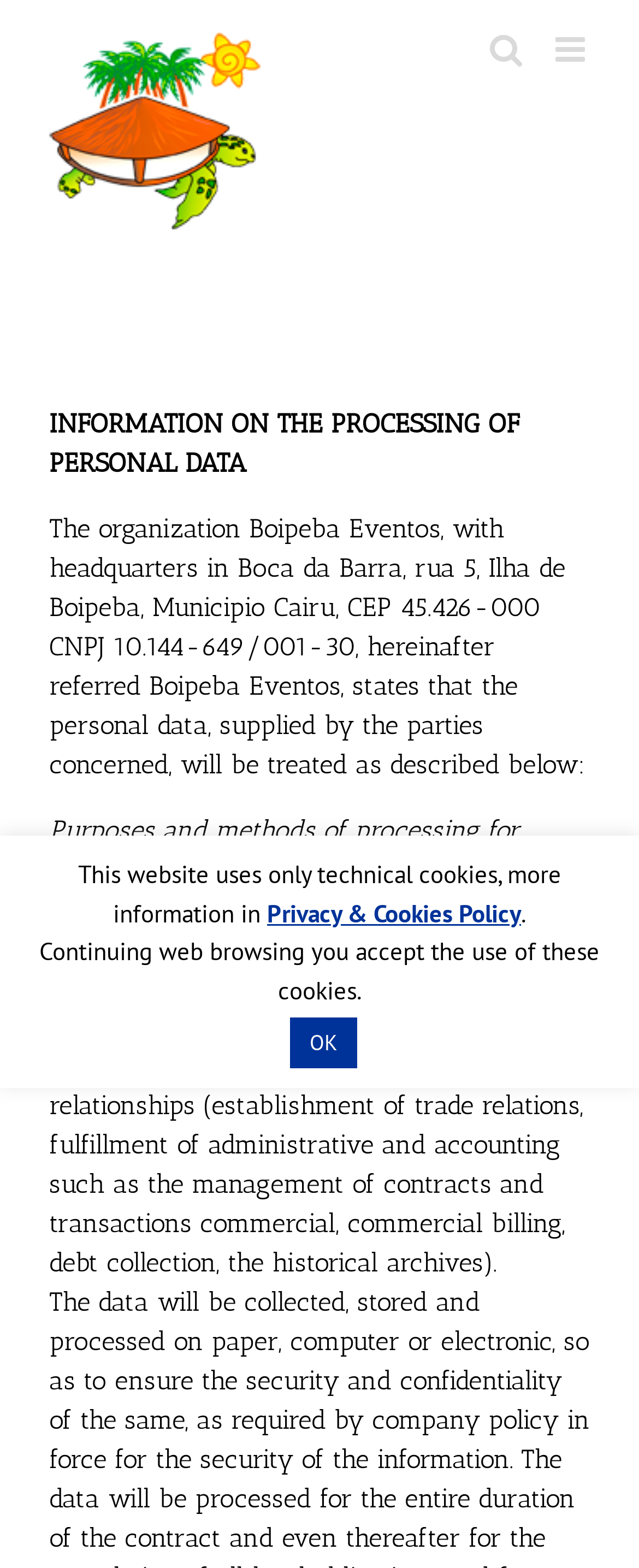What is the function of the link at the top-right corner?
Answer the question with a single word or phrase derived from the image.

Toggle menu